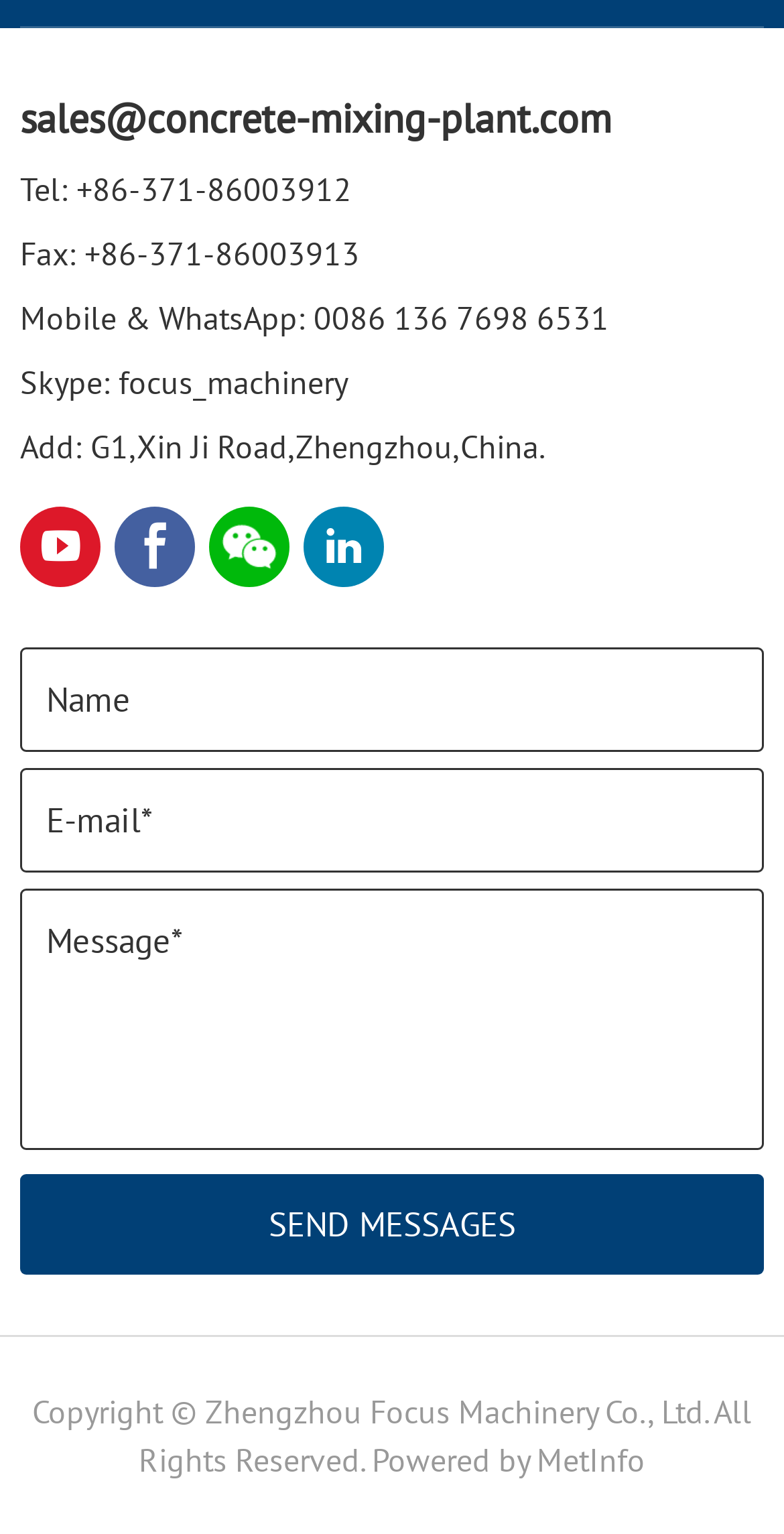Analyze the image and deliver a detailed answer to the question: What is the copyright information at the bottom of the page?

I found the copyright information by looking at the static text element with the text 'Copyright © Zhengzhou Focus Machinery Co., Ltd. All Rights Reserved.' which is located at the very bottom of the page.